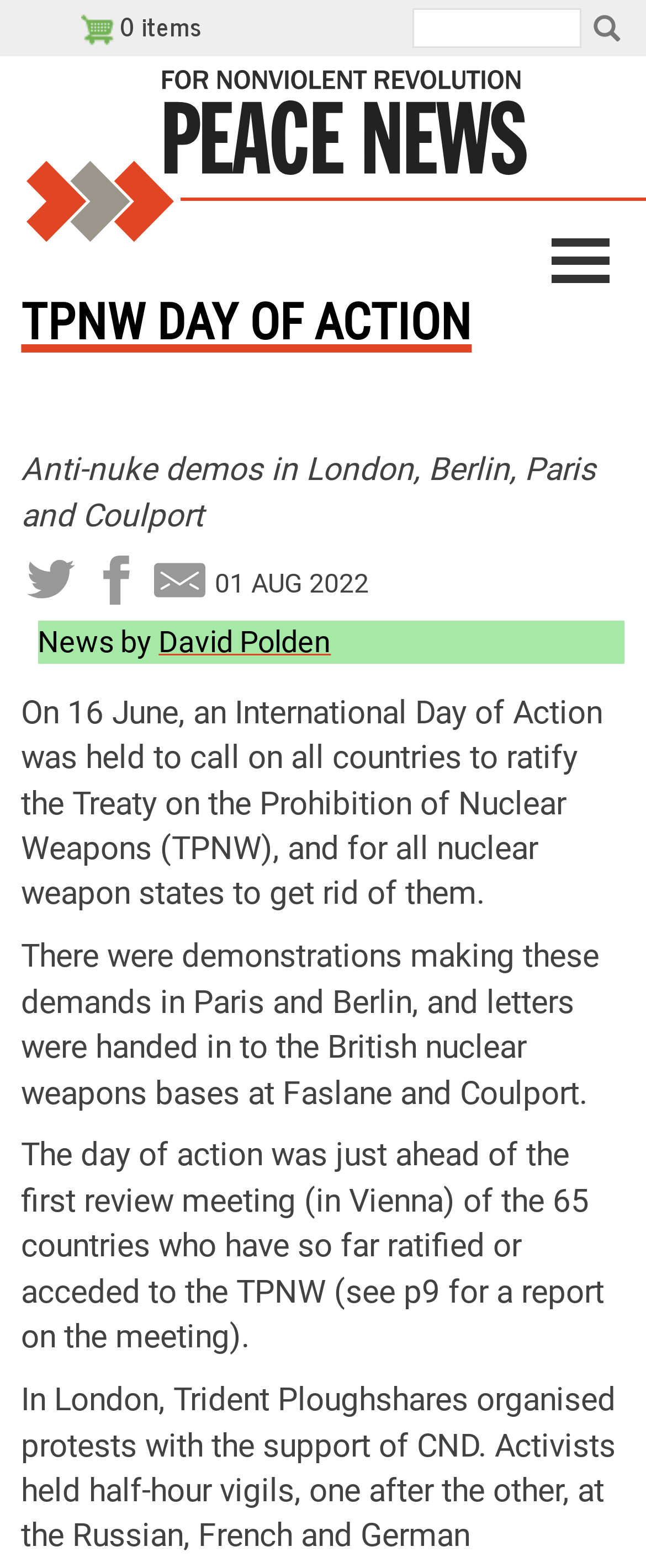Using the description: "David Polden", identify the bounding box of the corresponding UI element in the screenshot.

[0.246, 0.398, 0.512, 0.42]